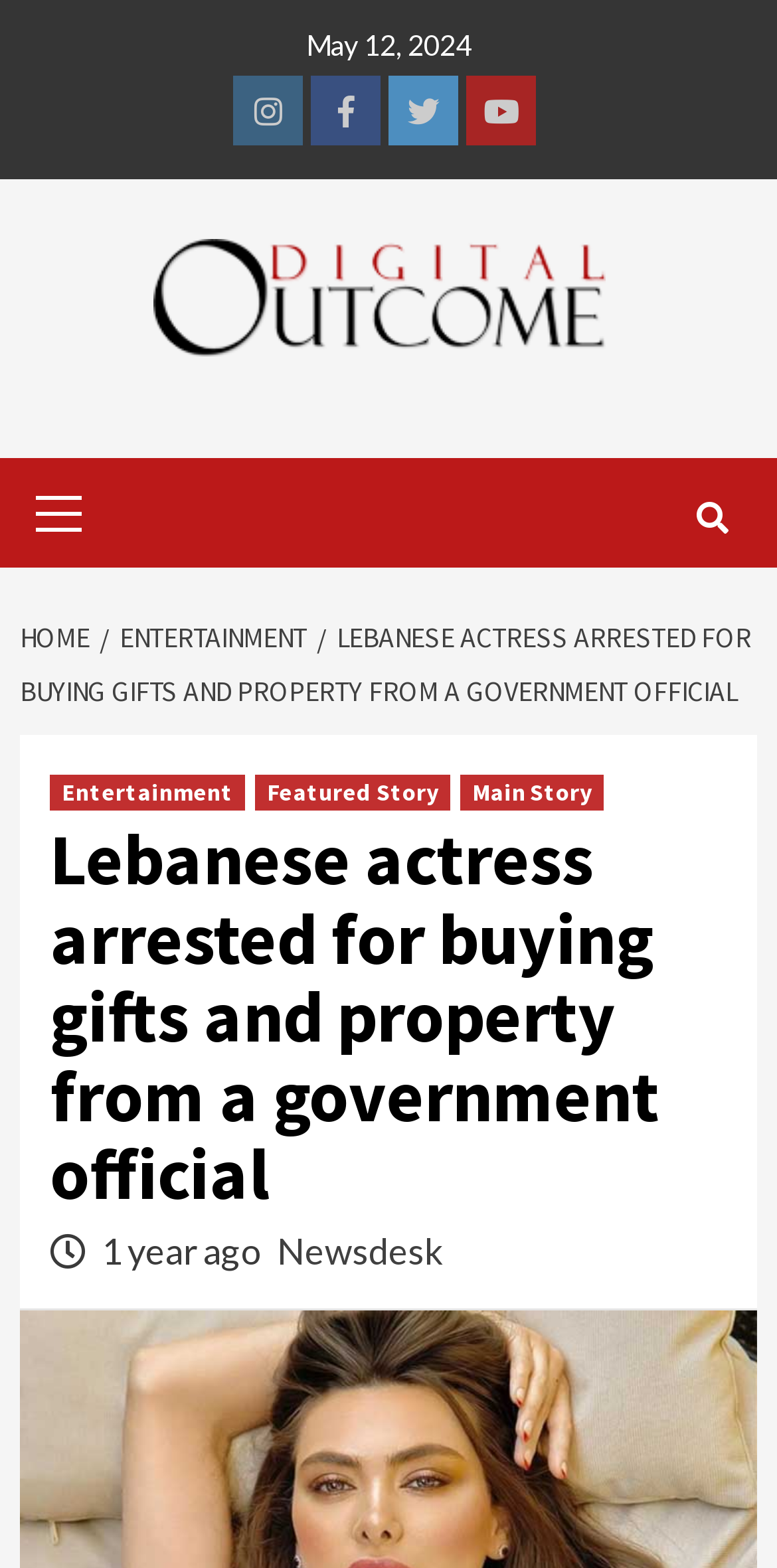Based on the visual content of the image, answer the question thoroughly: What is the date of the article?

I found the date of the article by looking at the top of the webpage, where it says 'May 12, 2024' in a static text element.